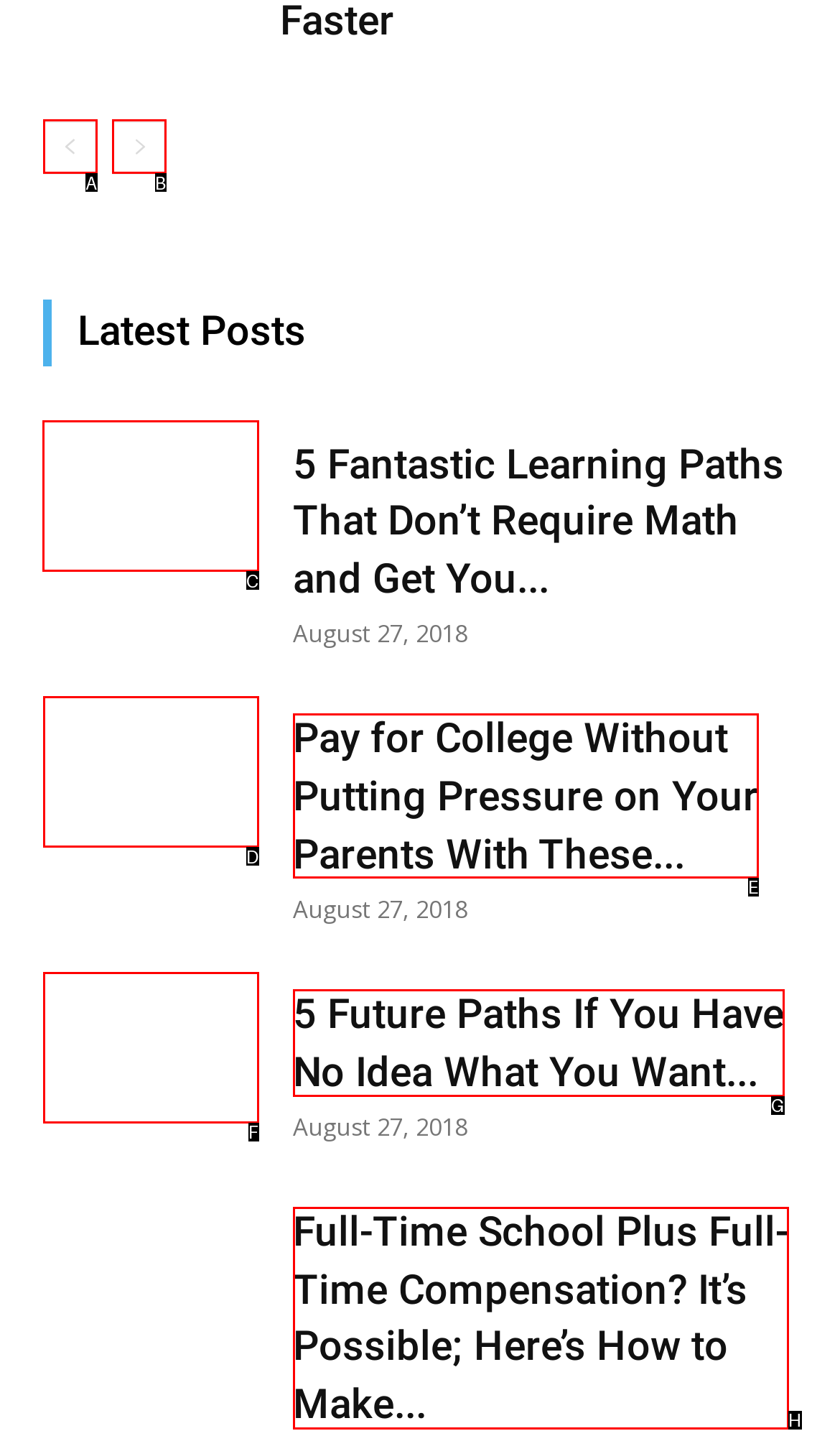Tell me which one HTML element you should click to complete the following task: read latest post '5 Fantastic Learning Paths That Don’t Require Math and Get You Employed Faster'
Answer with the option's letter from the given choices directly.

C